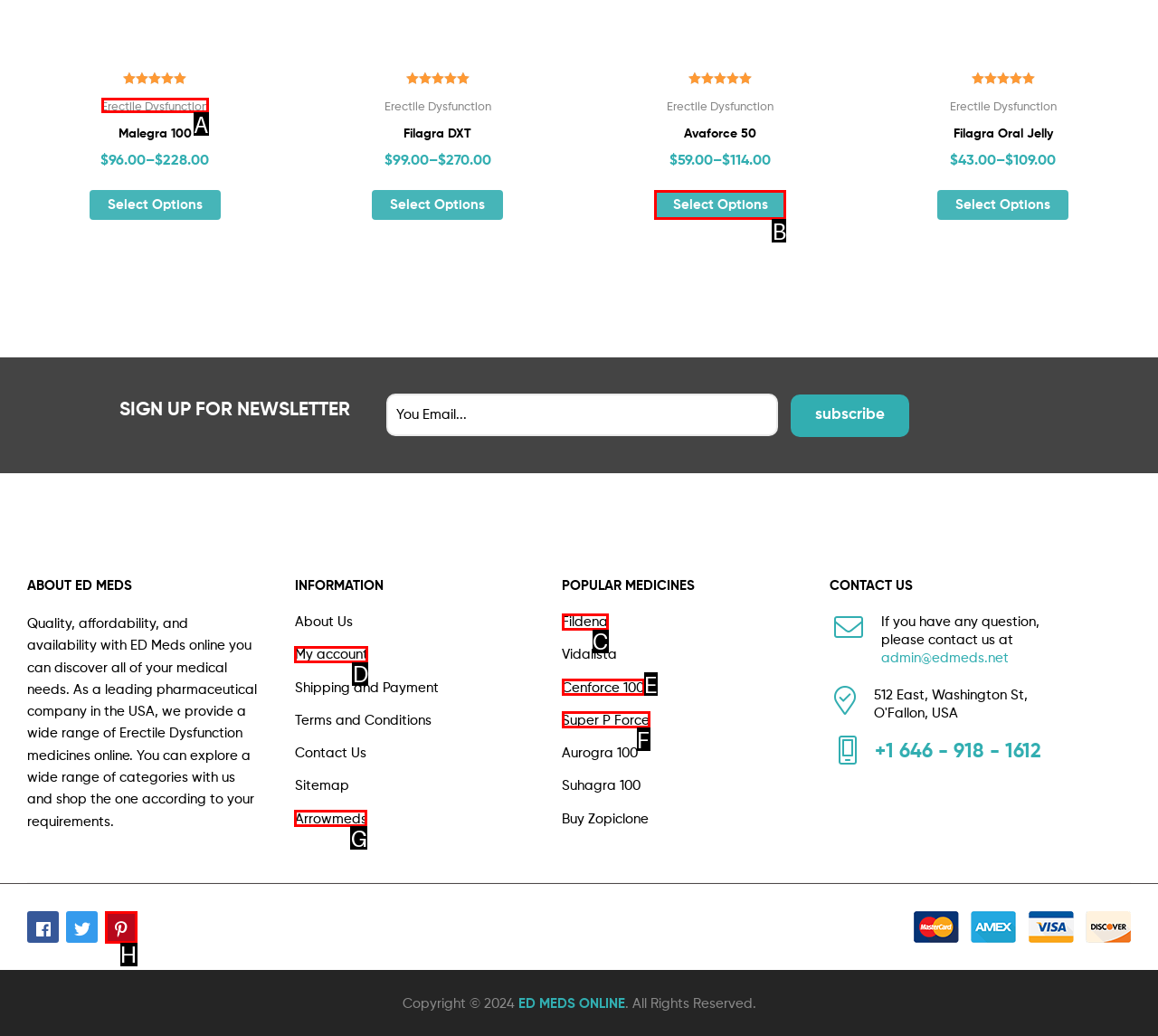Point out which HTML element you should click to fulfill the task: Learn more about Erectile Dysfunction.
Provide the option's letter from the given choices.

A